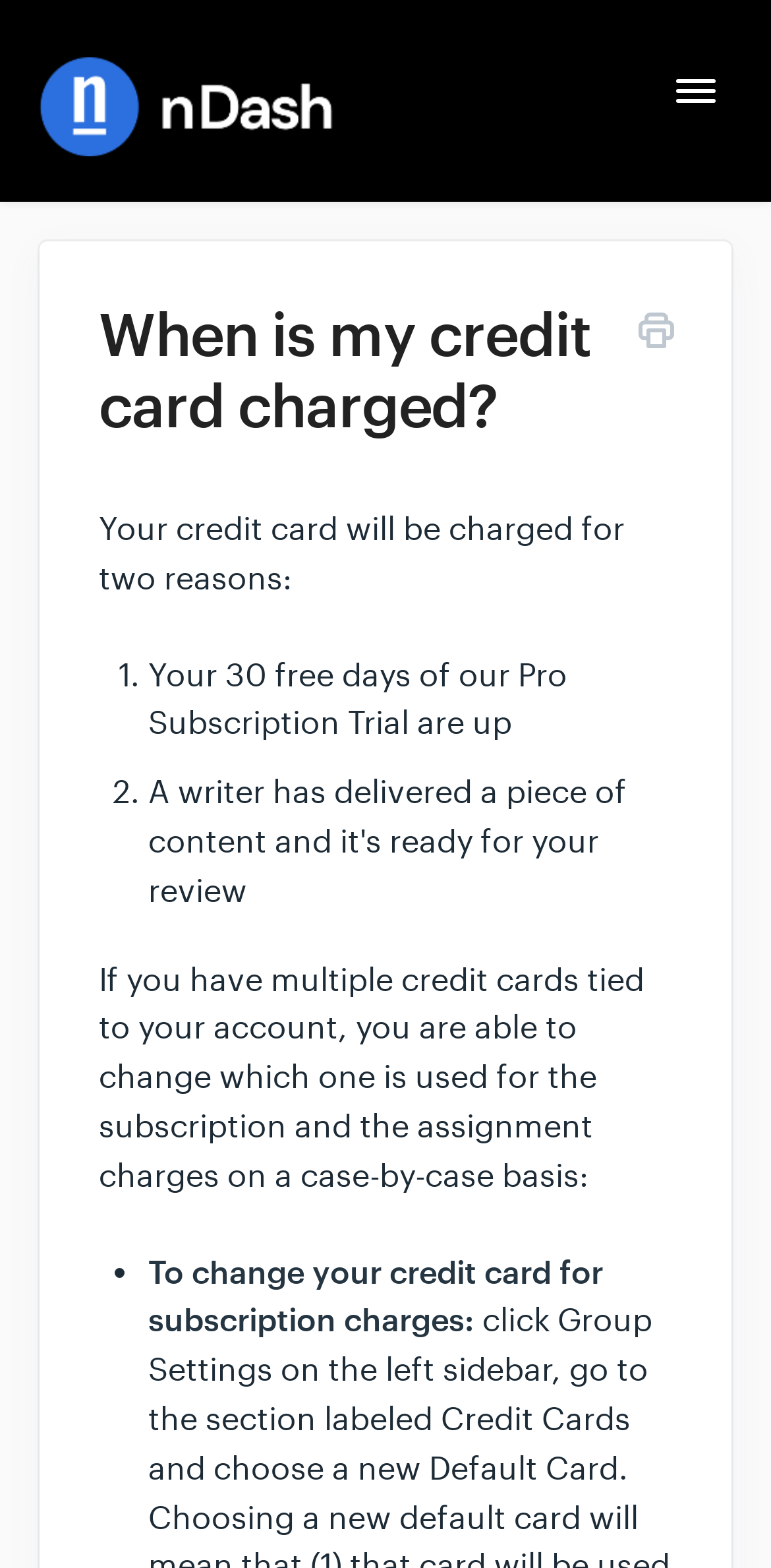How can you change the credit card for subscription charges?
Give a detailed response to the question by analyzing the screenshot.

According to the webpage, if you have multiple credit cards tied to your account, you are able to change which one is used for the subscription and the assignment charges on a case-by-case basis. Additionally, the webpage provides instructions on how to change your credit card for subscription charges.